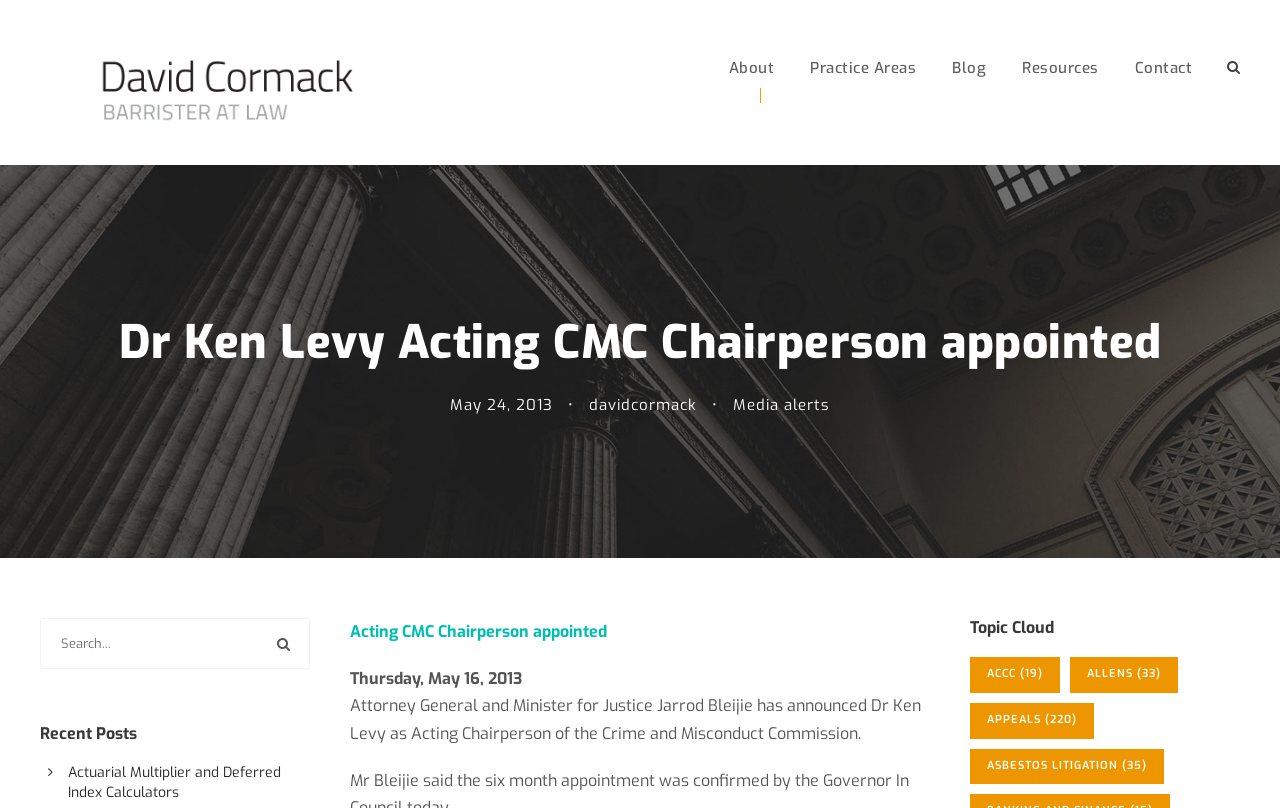Can you show the bounding box coordinates of the region to click on to complete the task described in the instruction: "Search for something"?

[0.031, 0.765, 0.242, 0.828]